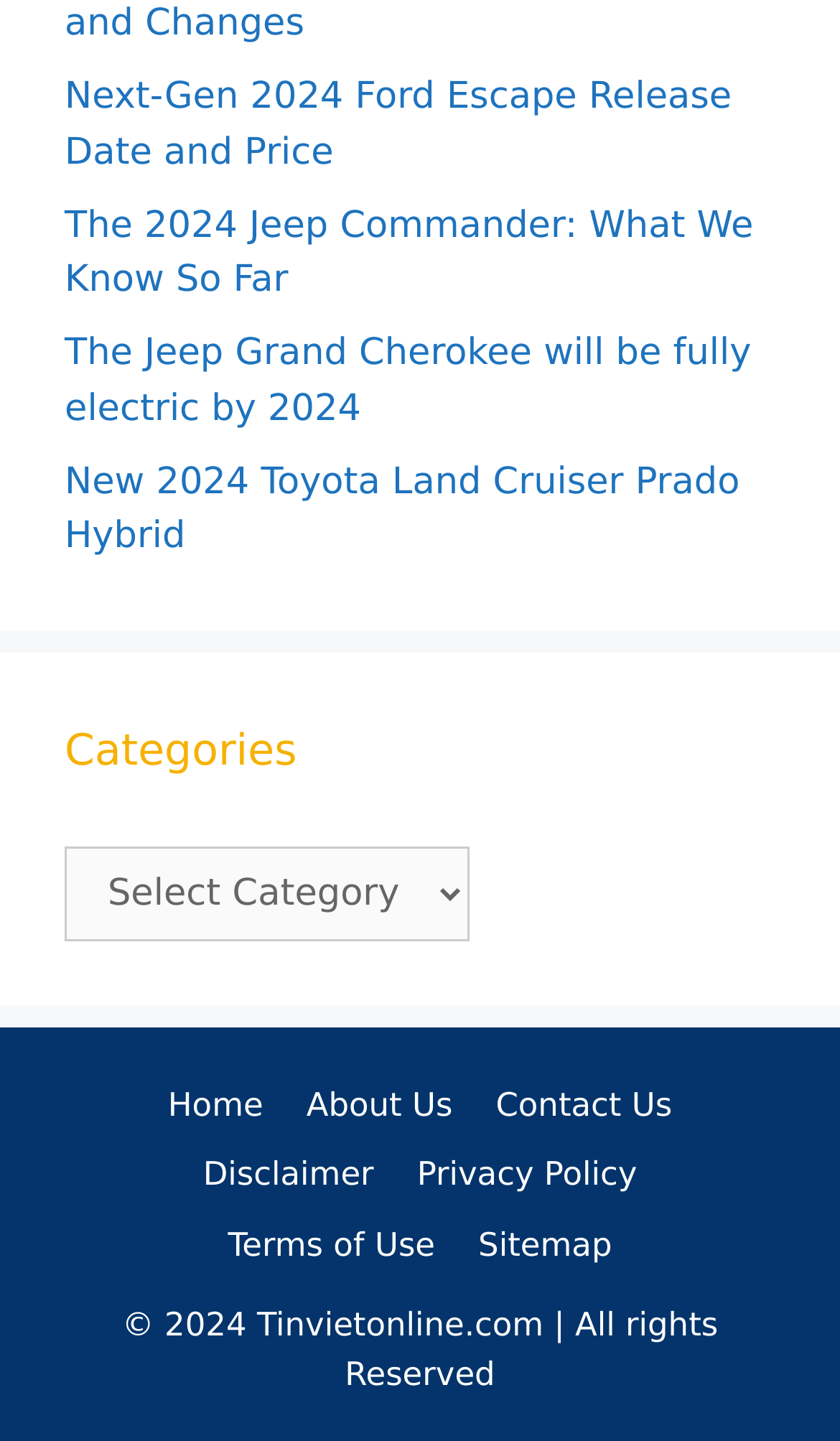Identify the bounding box coordinates of the section to be clicked to complete the task described by the following instruction: "View the sitemap". The coordinates should be four float numbers between 0 and 1, formatted as [left, top, right, bottom].

[0.569, 0.85, 0.729, 0.877]